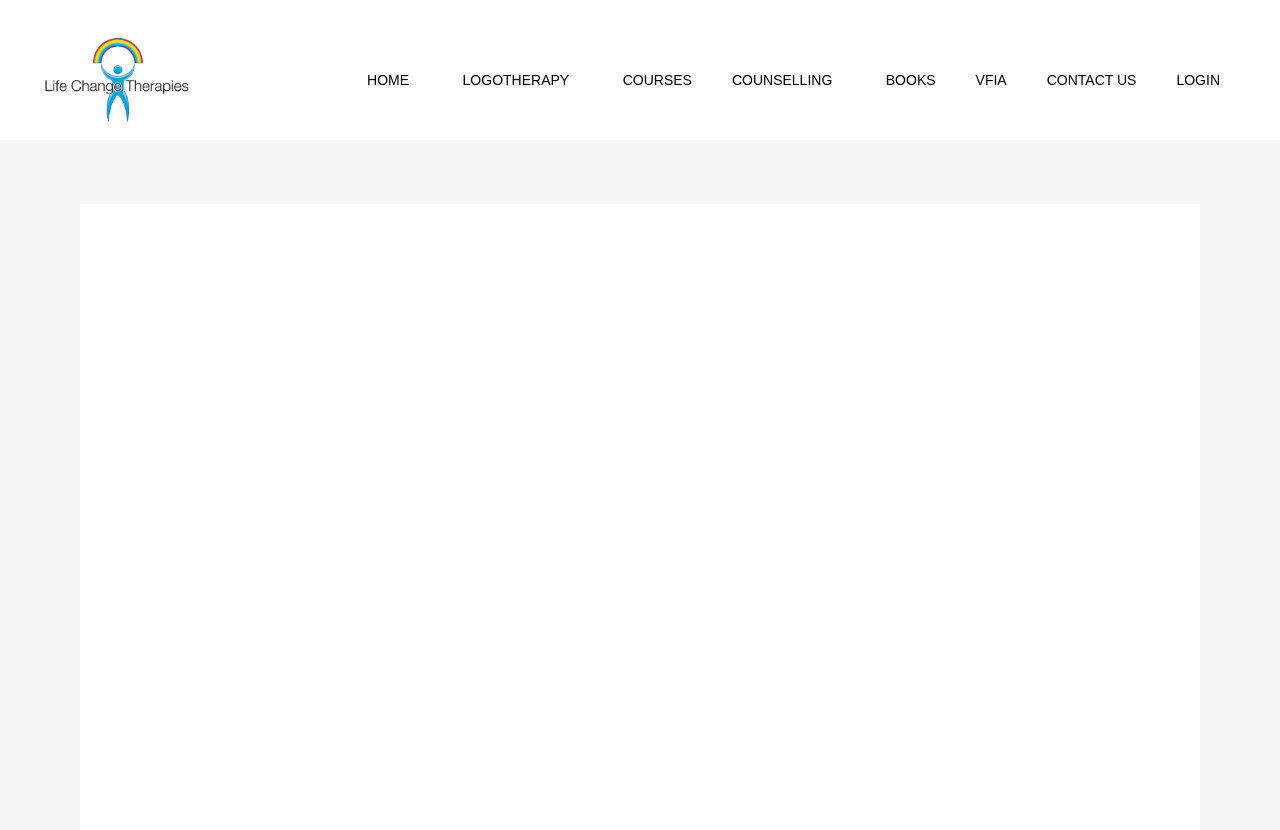What can be done to start the course?
Please provide a comprehensive answer based on the visual information in the image.

To start the course, the user can click on the 'Take this Course' button, which is located in the middle of the webpage, below the course price and status.